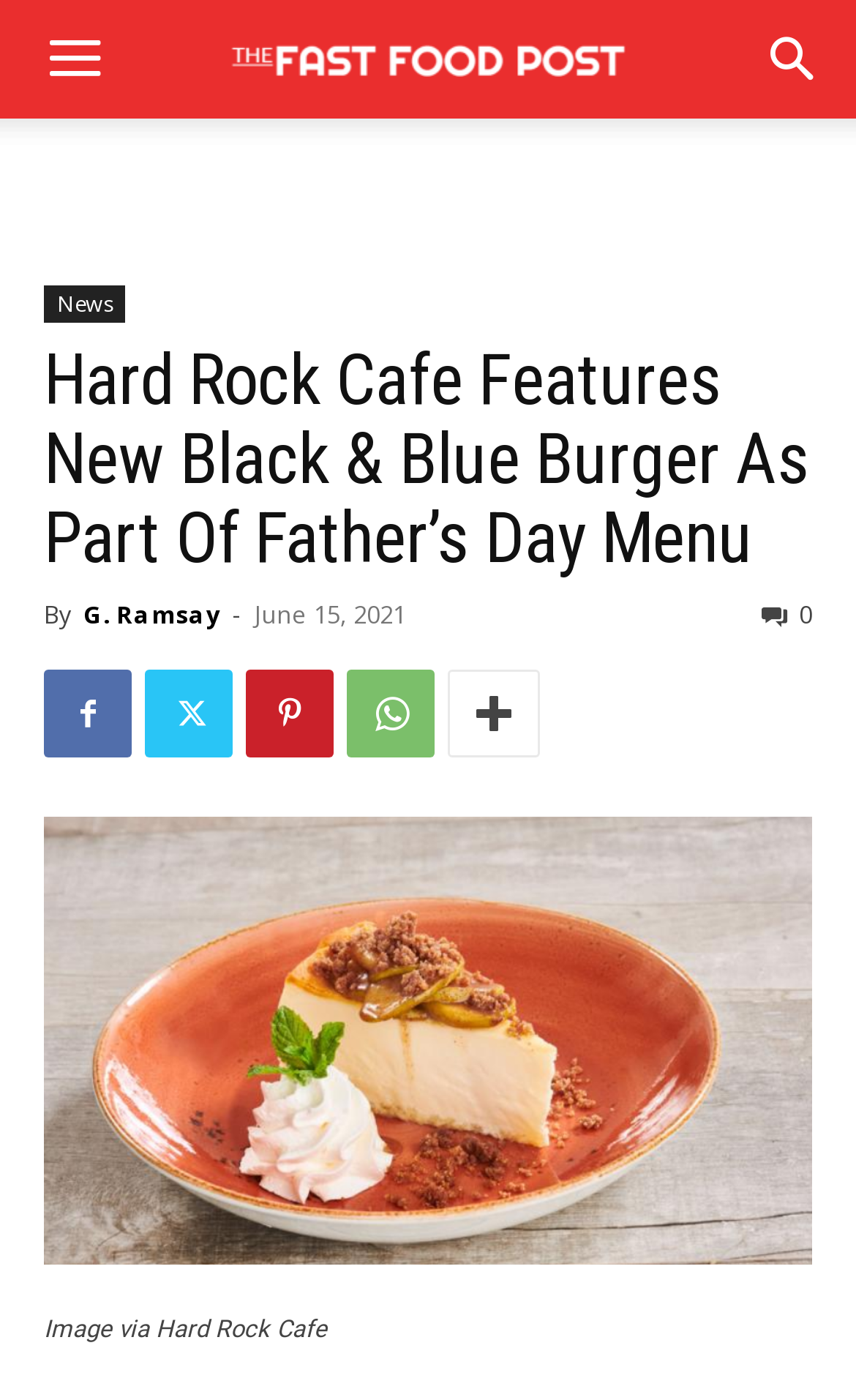Observe the image and answer the following question in detail: What is the date of the article?

The date of the article can be found in the time element of the webpage, which is 'June 15, 2021'.